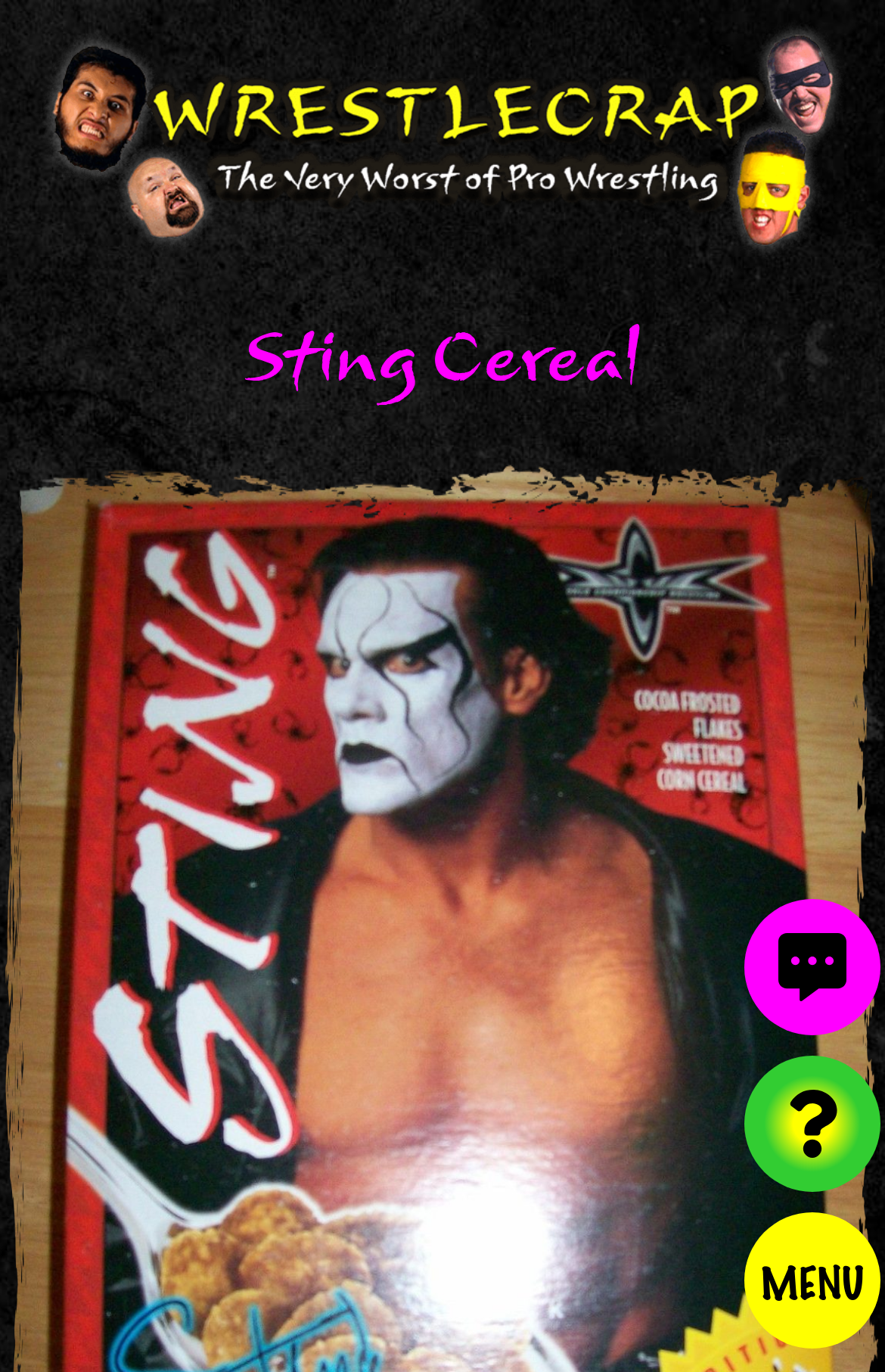Please find the bounding box coordinates in the format (top-left x, top-left y, bottom-right x, bottom-right y) for the given element description. Ensure the coordinates are floating point numbers between 0 and 1. Description: parent_node: MENU aria-label="Visit random content"

[0.841, 0.769, 0.995, 0.869]